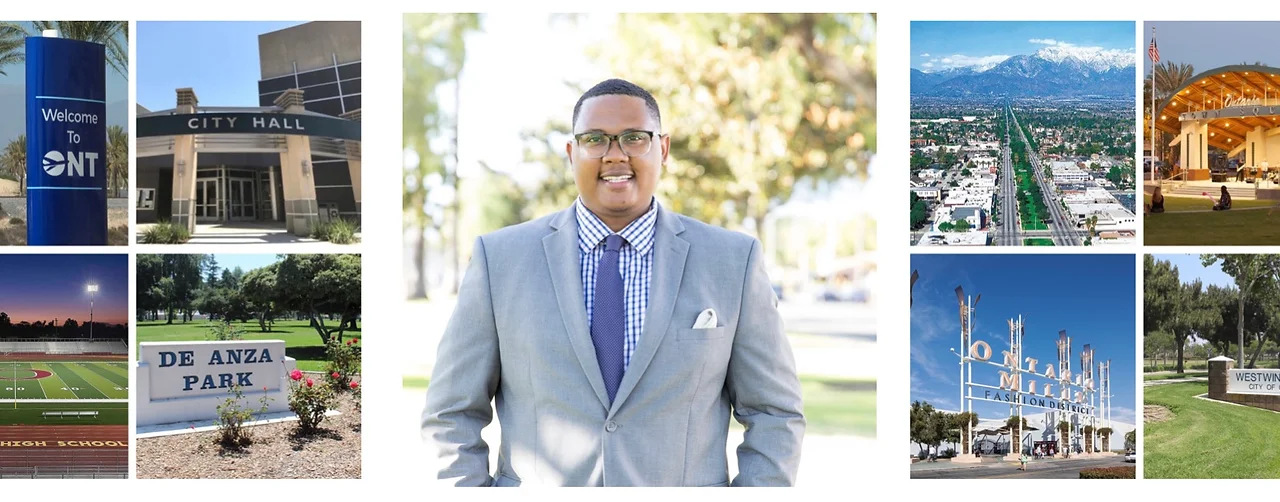Give a short answer using one word or phrase for the question:
What is the name of the shopping district shown in the image?

Ontario Mills Fashion District